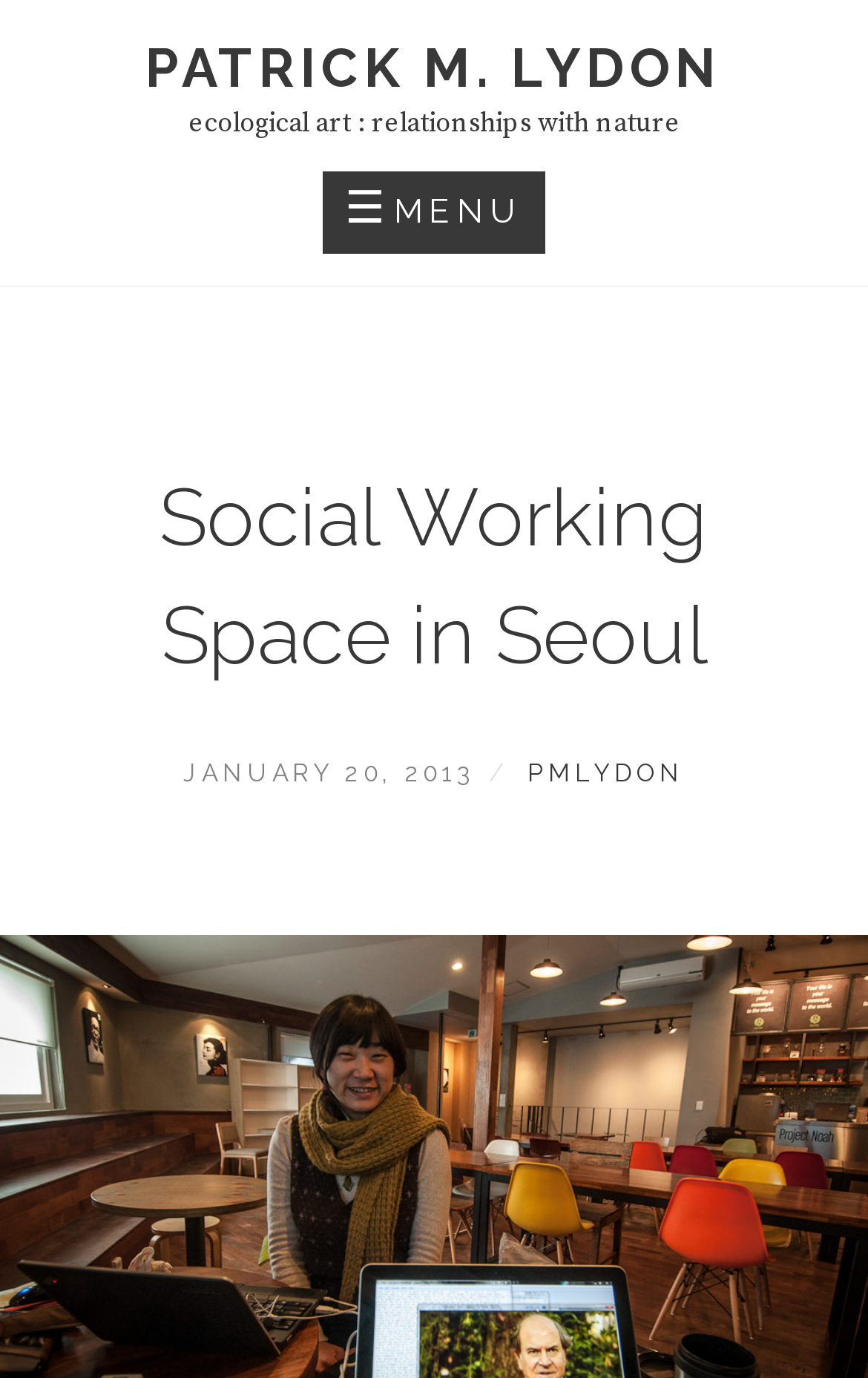What is the name of the social working space?
Please give a detailed and elaborate explanation in response to the question.

I found the name of the social working space by looking at the heading element that says 'Social Working Space in Seoul', which suggests that this is the name of the social working space being referred to on the webpage.